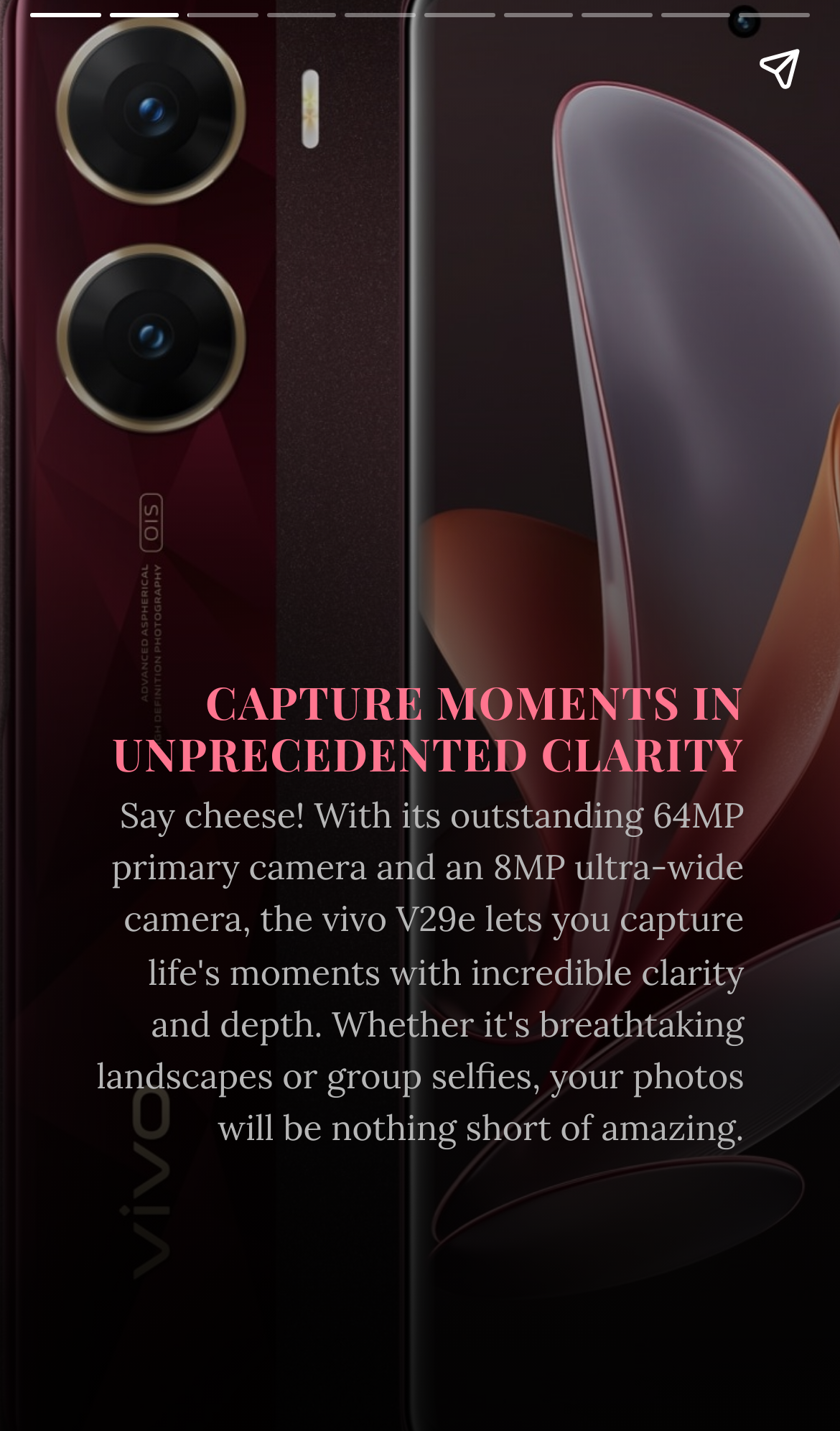Find the bounding box of the UI element described as follows: "aria-label="Share story"".

[0.867, 0.012, 0.99, 0.084]